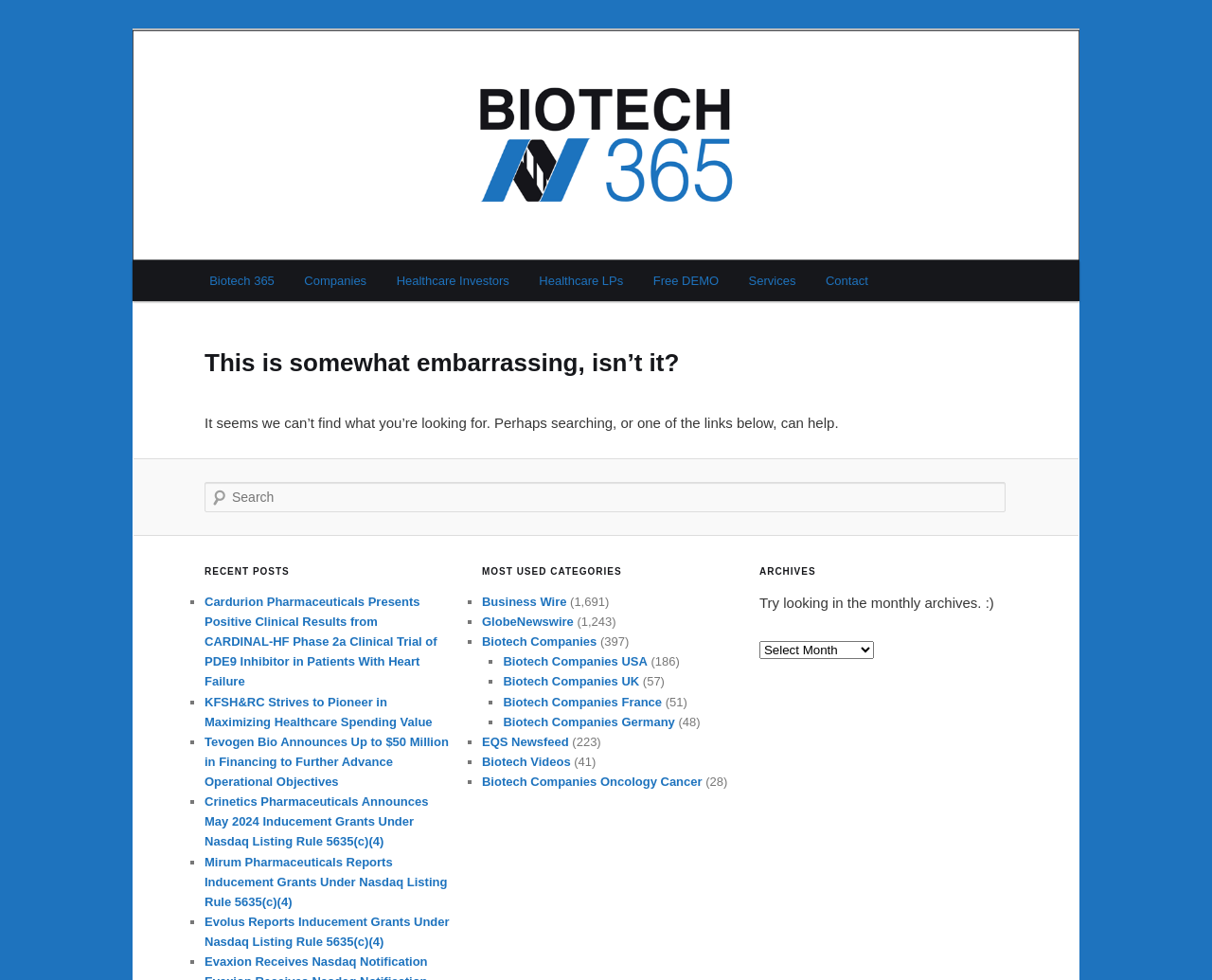Create an elaborate caption that covers all aspects of the webpage.

This webpage is a "Page not found" error page from Biotech 365. At the top, there are two "Skip to" links, one for primary content and one for secondary content. Below these links, the Biotech 365 logo is displayed, along with a main menu that includes links to various sections such as Companies, Healthcare Investors, Healthcare LPs, Free DEMO, Services, and Contact.

The main content area is divided into several sections. The first section has a heading that reads "This is somewhat embarrassing, isn’t it?" and a paragraph of text that explains that the page cannot be found. Below this, there is a search box with a label "Search" and a button to submit the search query.

The next section is titled "RECENT POSTS" and displays a list of recent news articles, each with a bullet point and a brief summary. The articles are related to biotech companies and their recent developments.

To the right of the recent posts section, there is a section titled "MOST USED CATEGORIES" that displays a list of categories, each with a bullet point and a number in parentheses indicating the number of items in that category. The categories include Business Wire, GlobeNewswire, Biotech Companies, and others.

Finally, at the bottom of the page, there is a section titled "ARCHIVES" that suggests looking in the monthly archives for the desired content. There is also a dropdown menu labeled "Archives" that allows users to select a specific month to view.